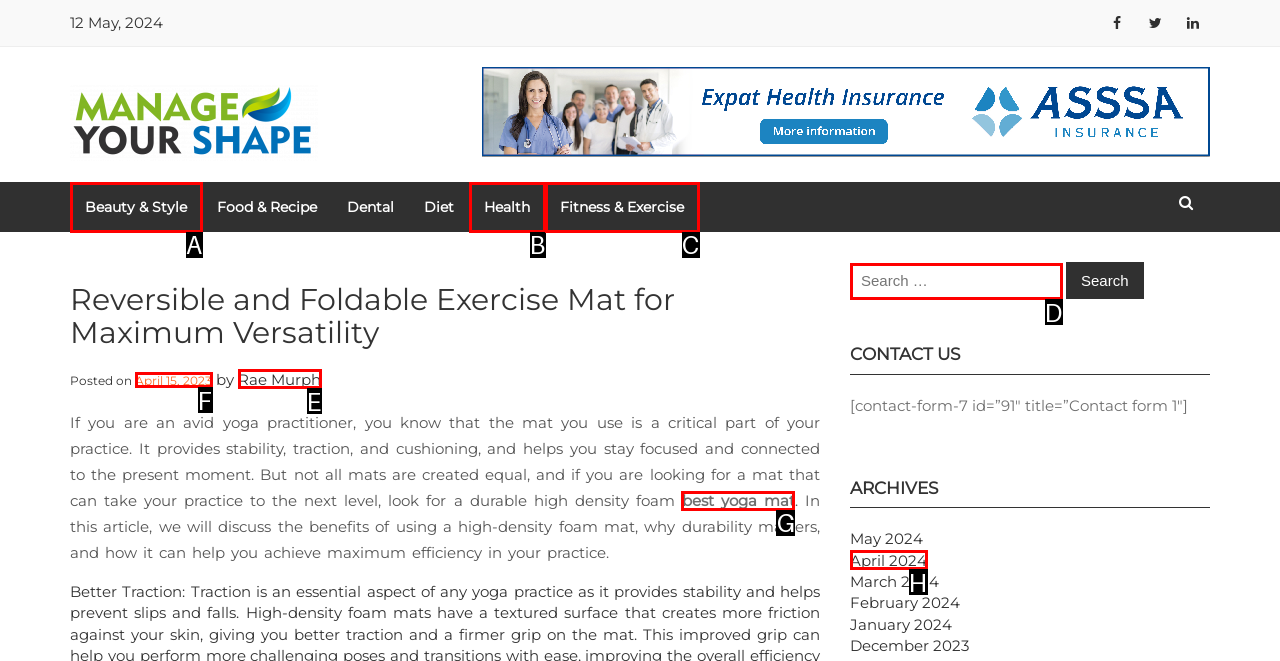Choose the UI element that best aligns with the description: April 15, 2023
Respond with the letter of the chosen option directly.

F